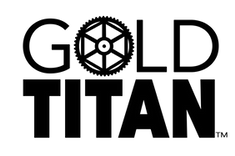What symbol is displayed next to the logo?
Based on the screenshot, provide a one-word or short-phrase response.

™